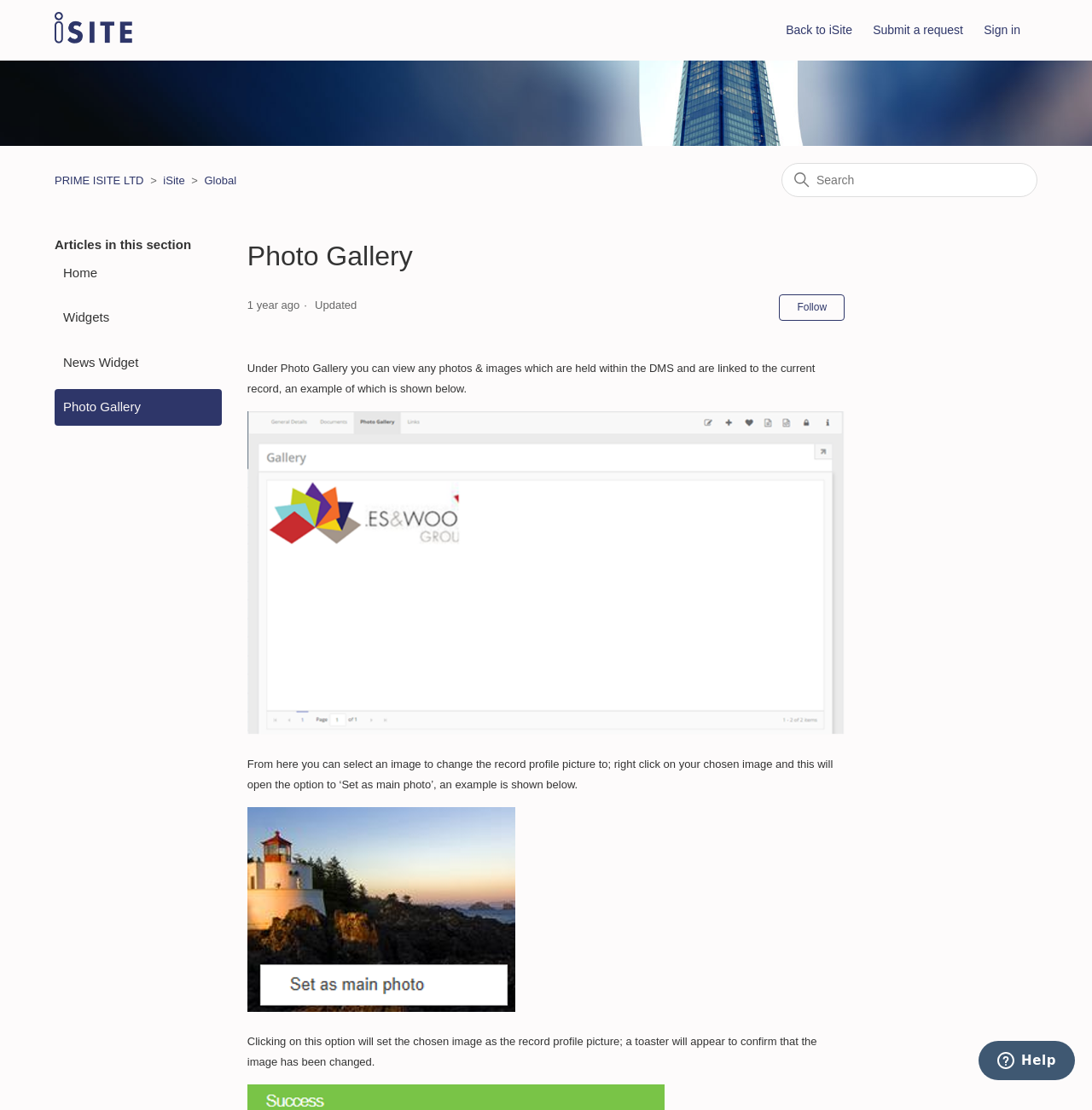Please find the bounding box coordinates of the element that must be clicked to perform the given instruction: "Go to iSite". The coordinates should be four float numbers from 0 to 1, i.e., [left, top, right, bottom].

[0.72, 0.019, 0.796, 0.036]